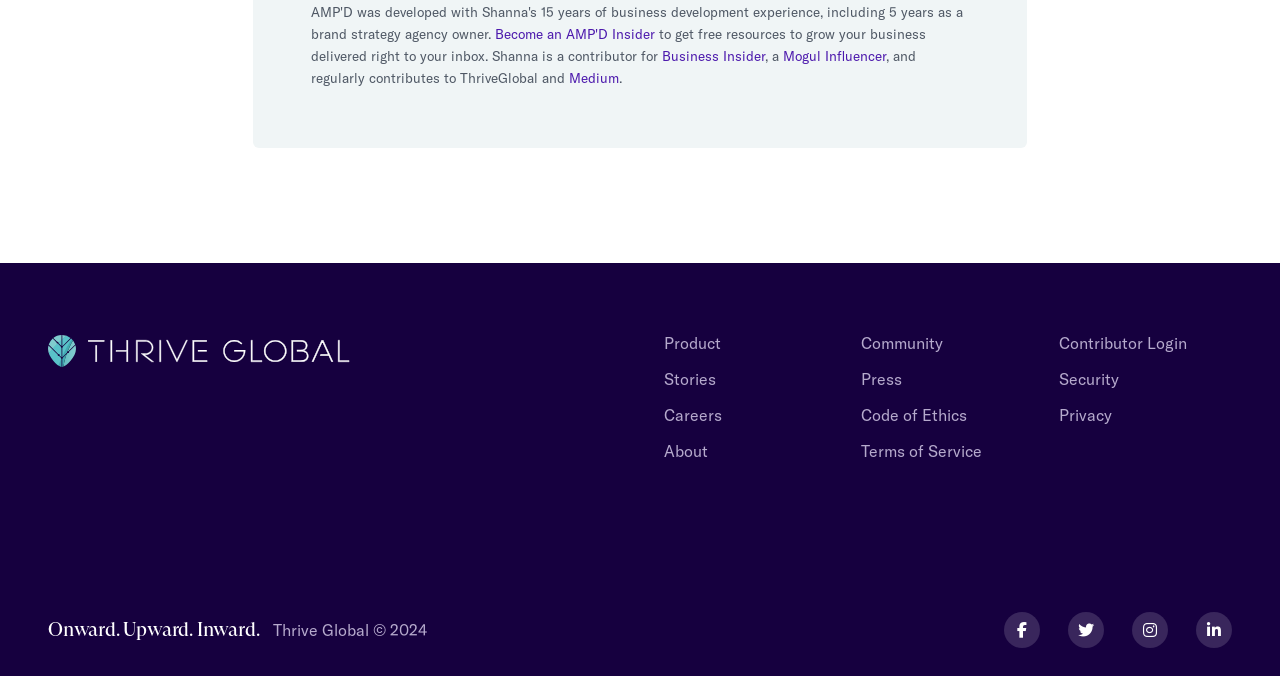Find the bounding box coordinates for the element described here: "Become an AMP'D Insider".

[0.387, 0.039, 0.512, 0.062]